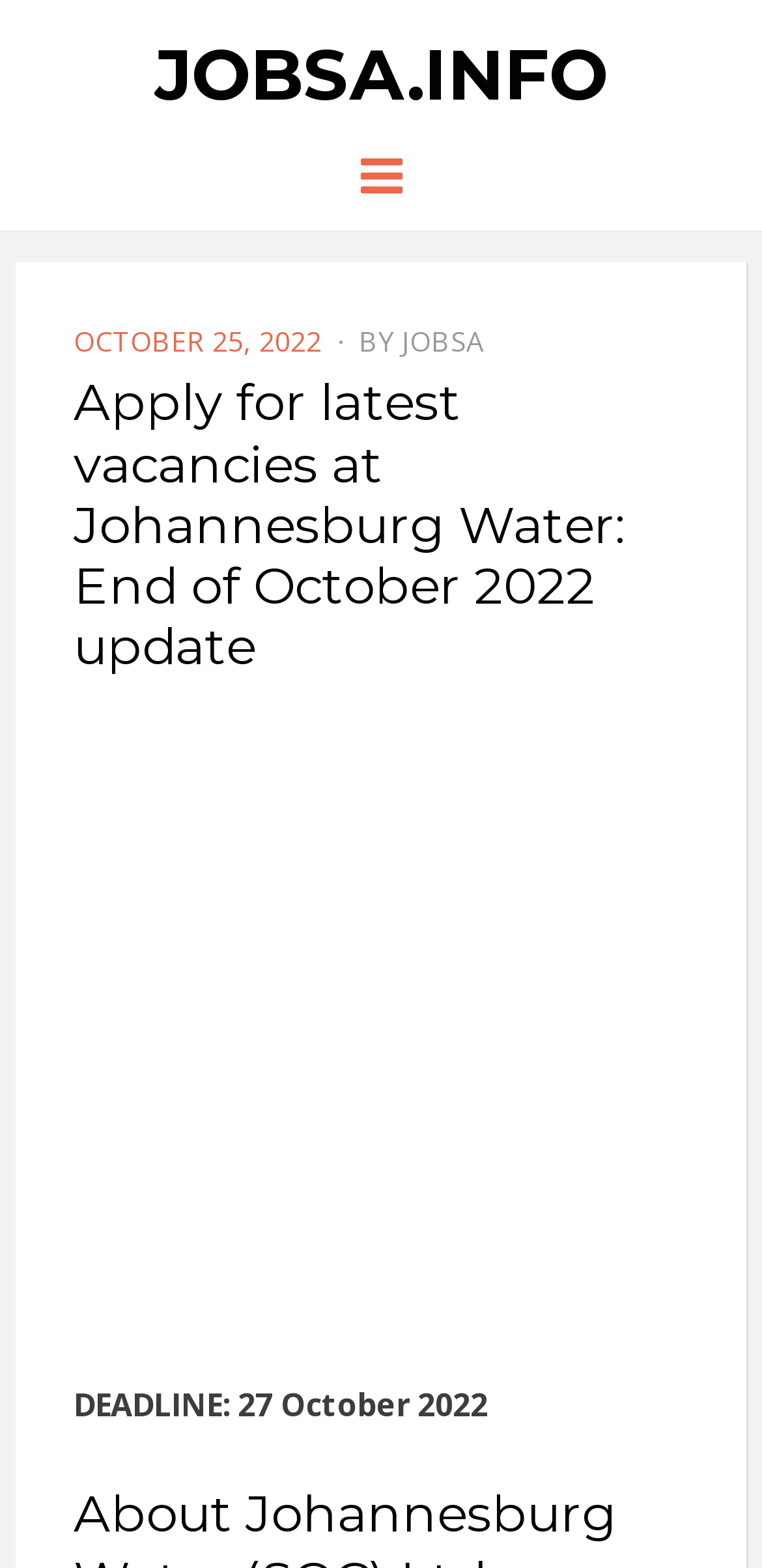Who posted the vacancies?
Please look at the screenshot and answer in one word or a short phrase.

JOBSA